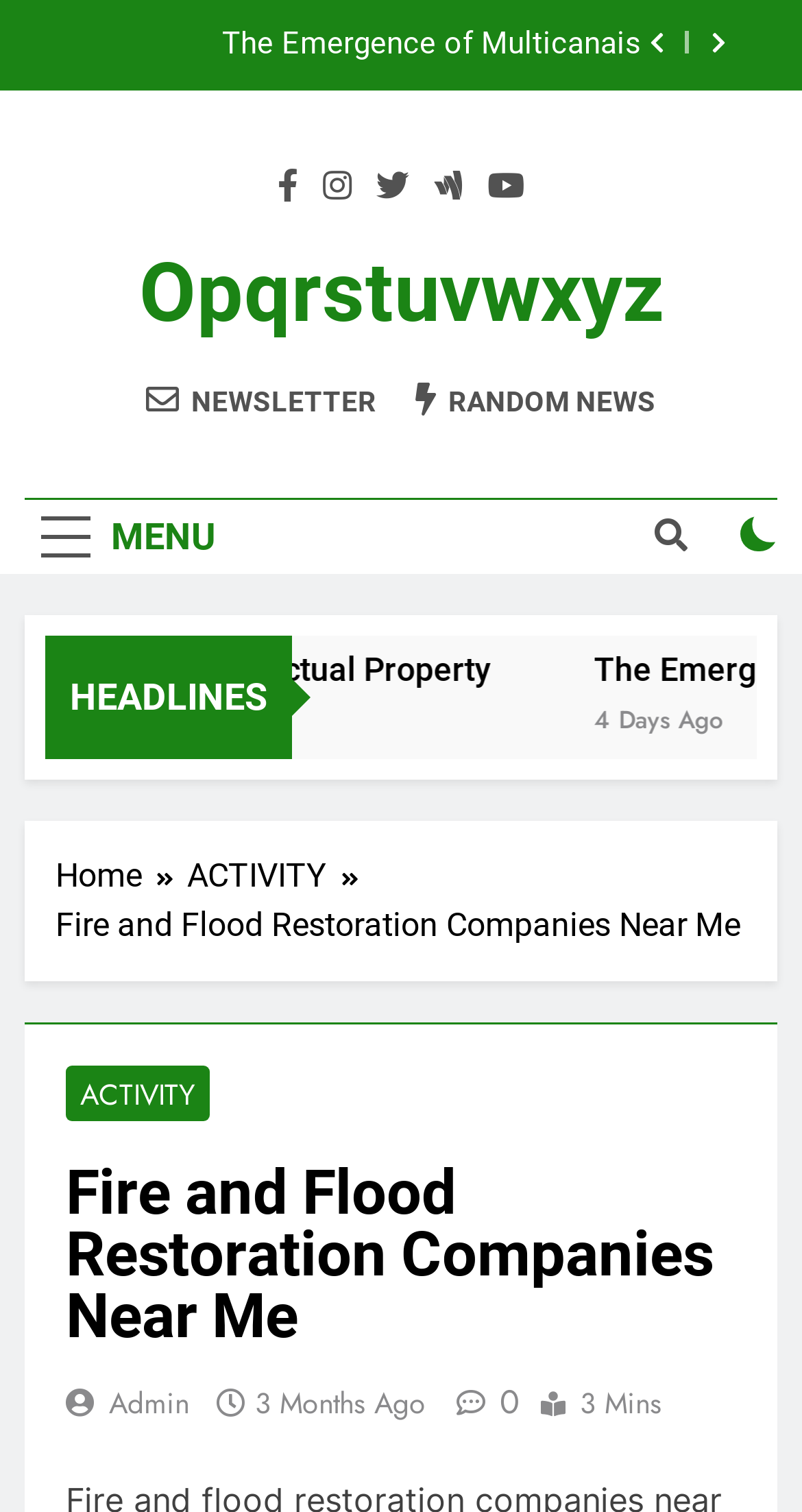Respond with a single word or phrase:
What is the text of the first headline?

HEADLINES